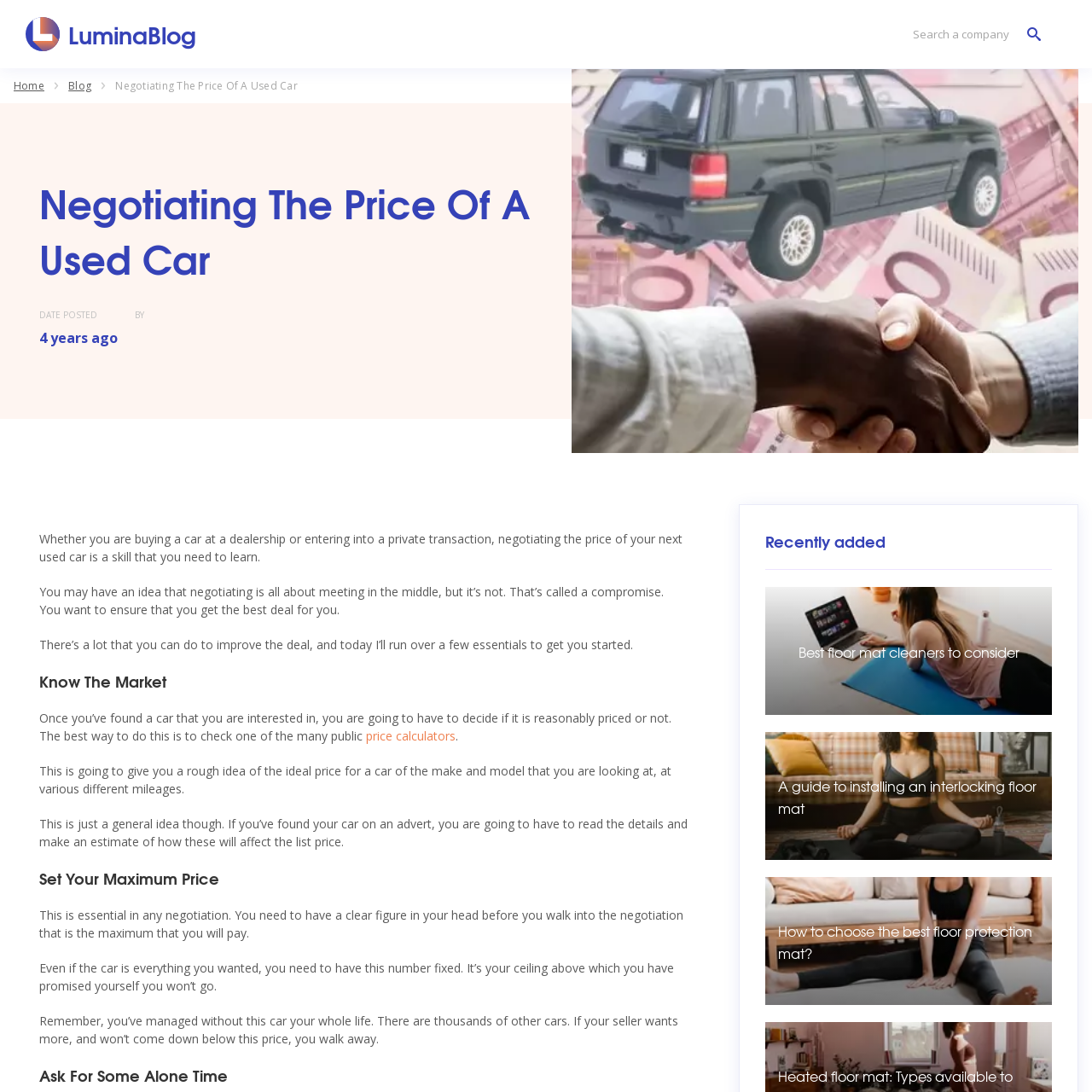Offer an in-depth caption of the entire webpage.

This webpage appears to be a blog article about negotiating the price of a used car. At the top left, there is a link to "LuminaBlog" and a search bar with a button to search for a company. Below the search bar, there are links to "Home", "Blog", and a specific article titled "Negotiating The Price Of A Used Car".

The main content of the webpage is divided into two sections. On the left, there is a header with the title "Negotiating The Price Of A Used Car" and some metadata, including the date posted and the author. Below the header, there is a block of text that discusses the importance of negotiating the price of a used car and provides some tips on how to do it effectively.

On the right, there are three articles or blog posts with images, each with a heading and a brief summary. The articles are titled "Best floor mat cleaners to consider", "A guide to installing an interlocking floor mat", and "How to choose the best floor protection mat?".

The main article on the left is divided into several sections, each with a heading. The sections cover topics such as knowing the market, setting a maximum price, and asking for alone time to think about the negotiation. The text is written in a conversational tone and provides practical advice on how to negotiate the price of a used car.